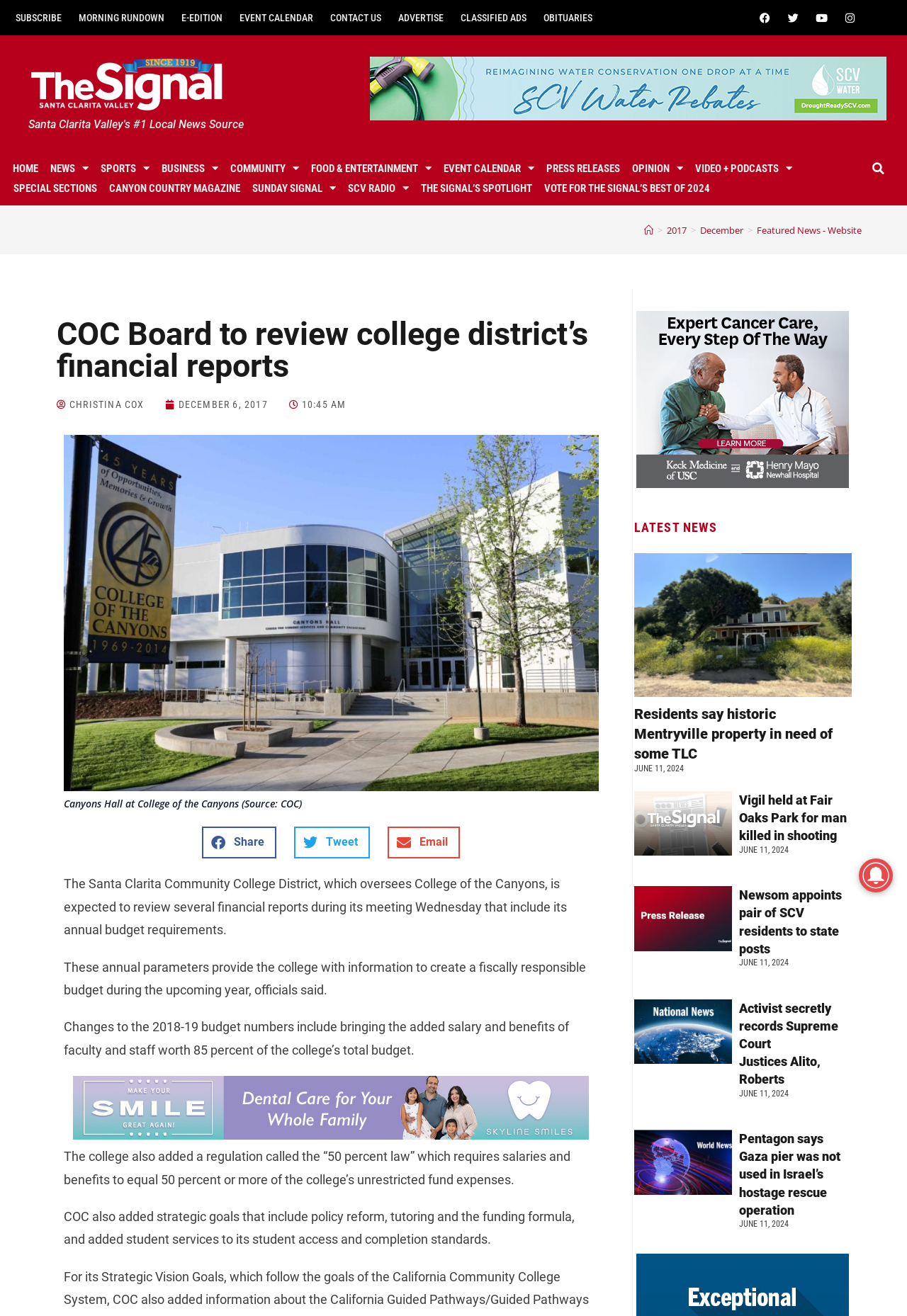Respond to the question below with a single word or phrase:
What is the date of the article about the vigil held at Fair Oaks Park?

JUNE 11, 2024